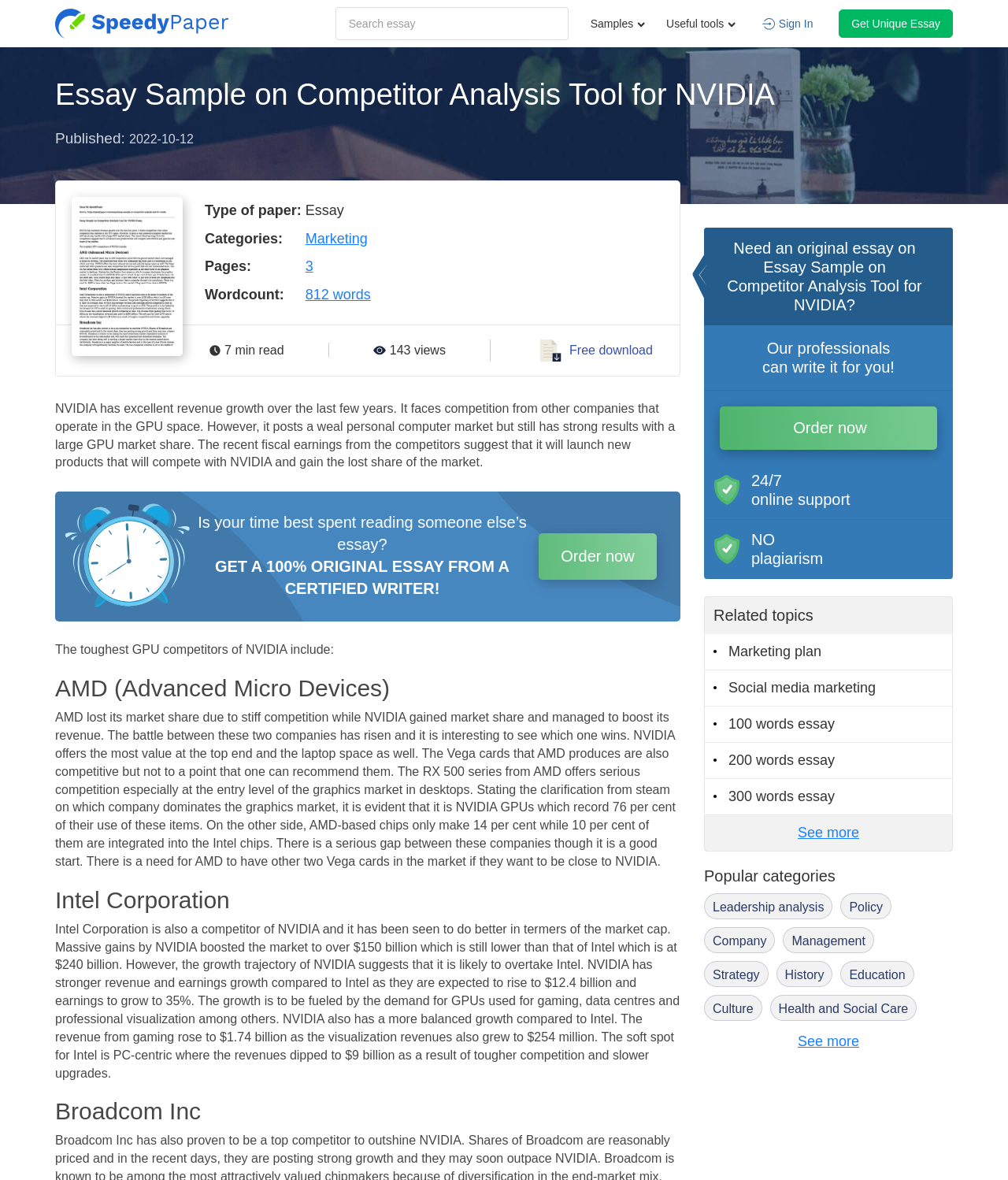Please specify the bounding box coordinates for the clickable region that will help you carry out the instruction: "Order now".

[0.534, 0.452, 0.652, 0.491]